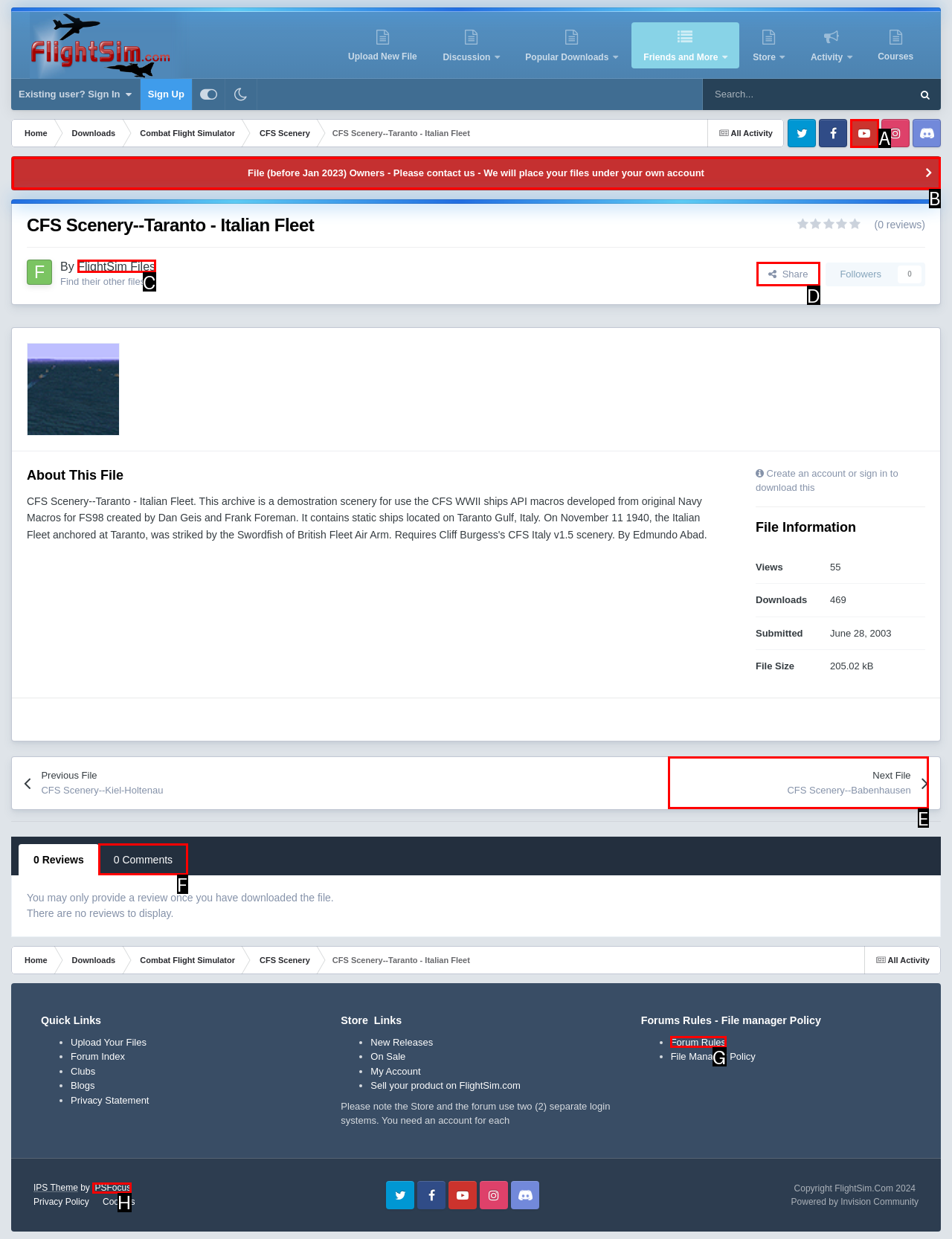Select the letter of the HTML element that best fits the description: Next File CFS Scenery--Babenhausen
Answer with the corresponding letter from the provided choices.

E